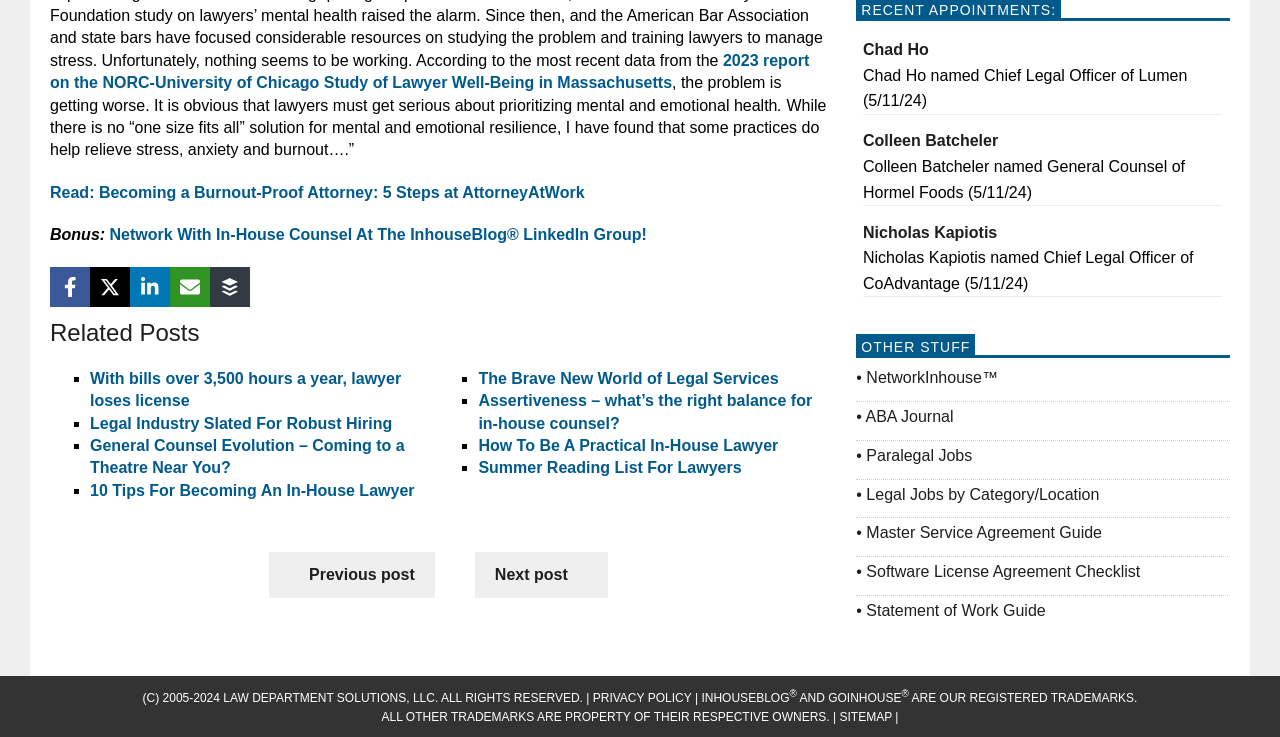Locate the bounding box coordinates of the UI element described by: "Master Service Agreement Guide". The bounding box coordinates should consist of four float numbers between 0 and 1, i.e., [left, top, right, bottom].

[0.677, 0.711, 0.861, 0.735]